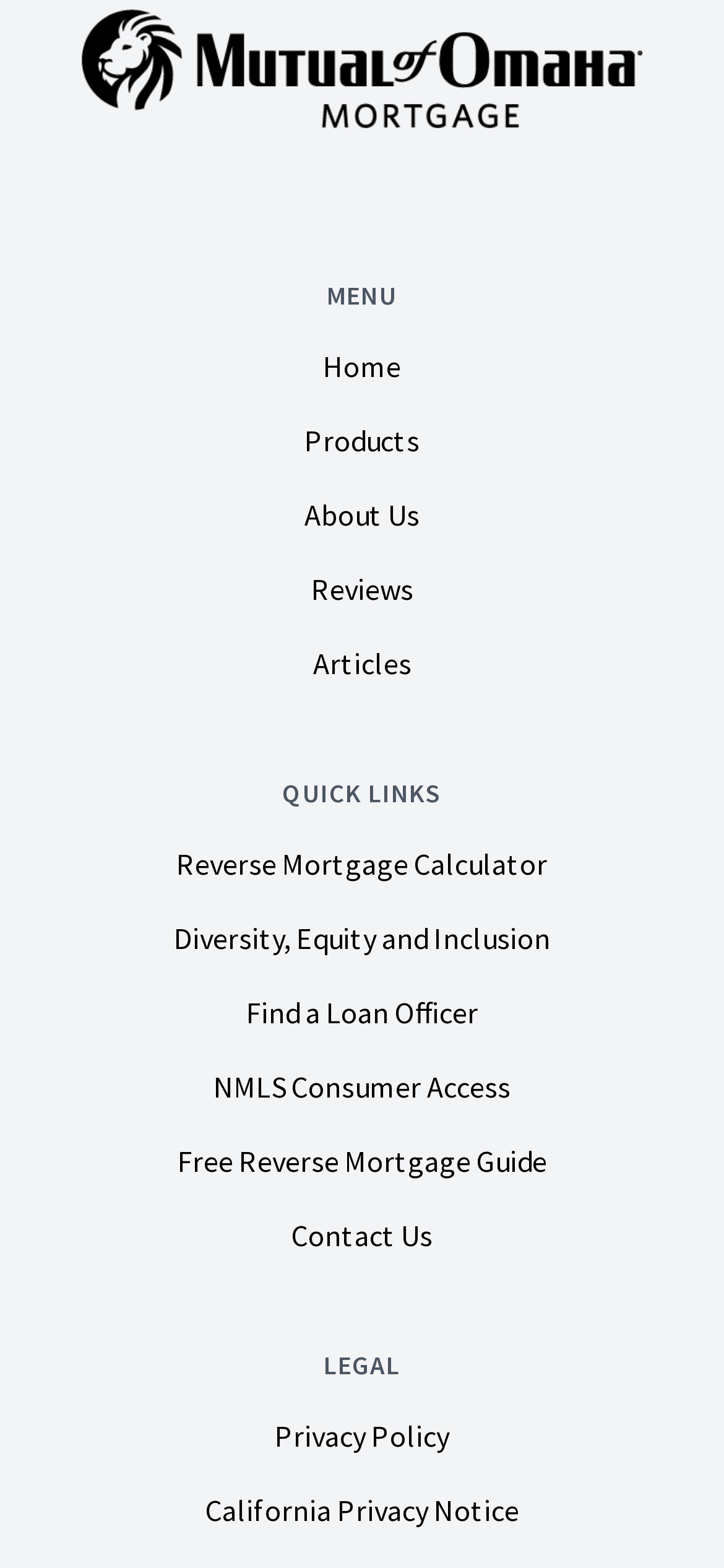Specify the bounding box coordinates of the area to click in order to execute this command: 'Explore the category of Semen Retention Benefits'. The coordinates should consist of four float numbers ranging from 0 to 1, and should be formatted as [left, top, right, bottom].

None